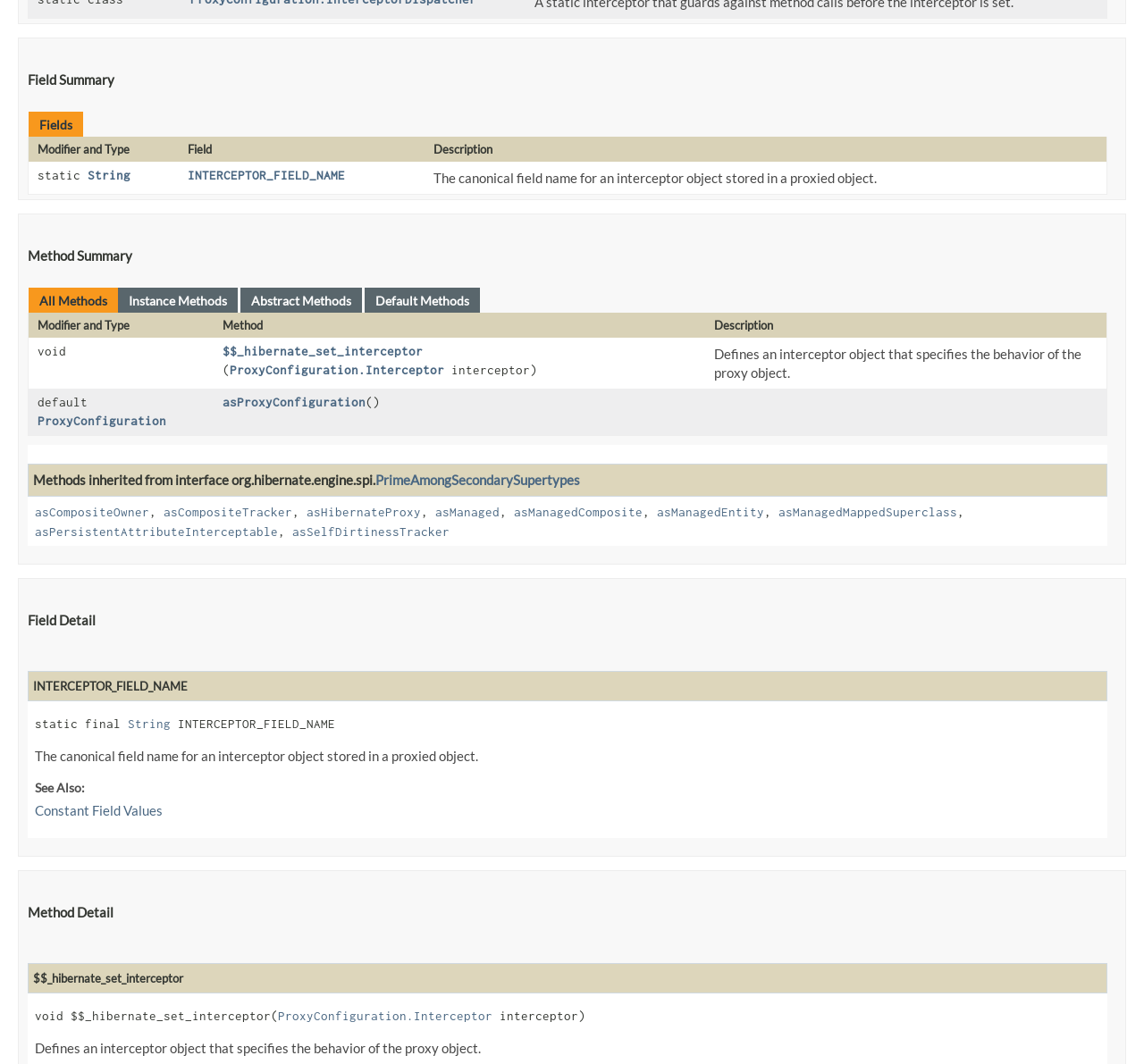Provide the bounding box coordinates in the format (top-left x, top-left y, bottom-right x, bottom-right y). All values are floating point numbers between 0 and 1. Determine the bounding box coordinate of the UI element described as: mouf/utils.constants.secret

None